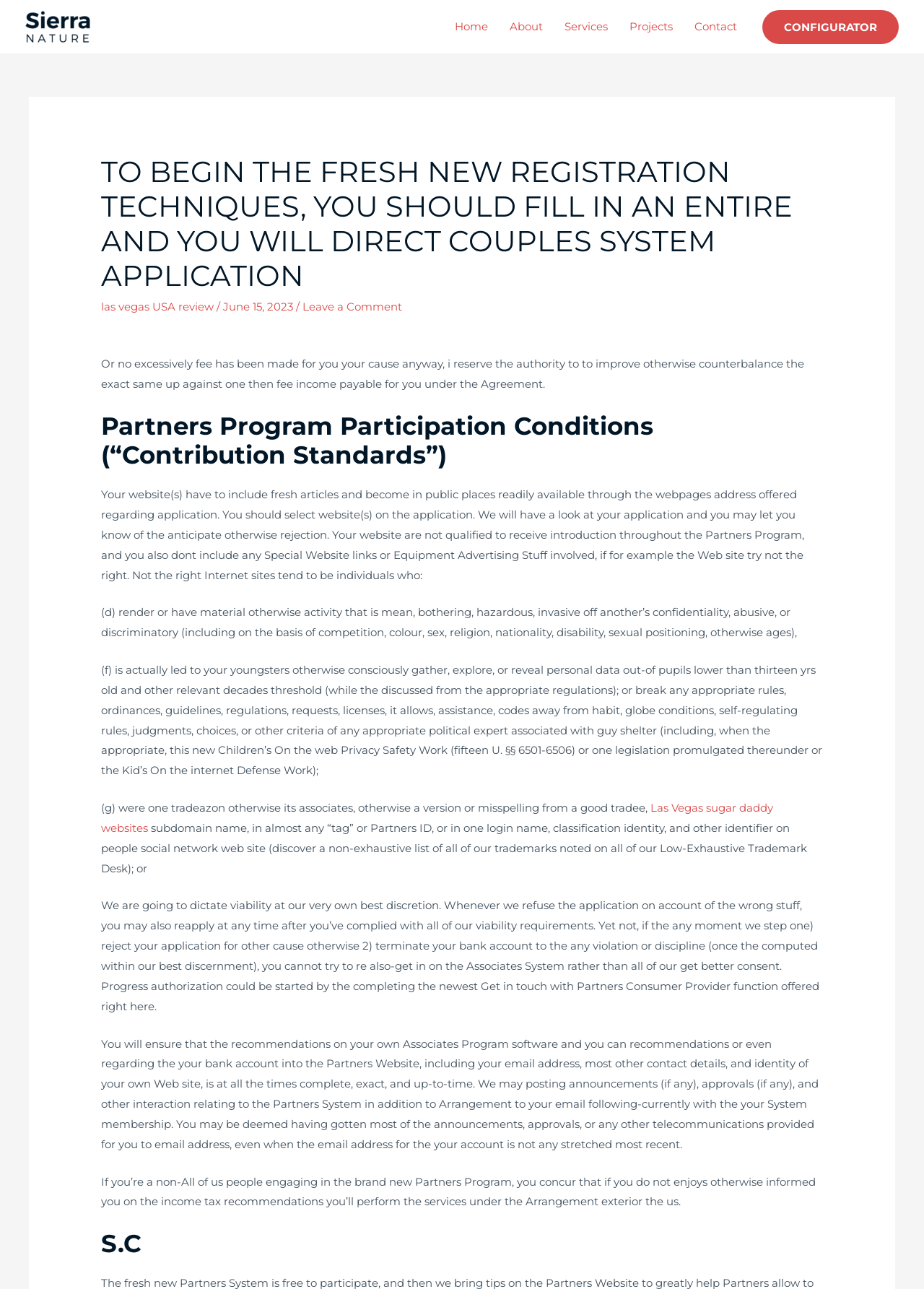Pinpoint the bounding box coordinates of the clickable area necessary to execute the following instruction: "Click on the 'Leave a Comment' link". The coordinates should be given as four float numbers between 0 and 1, namely [left, top, right, bottom].

[0.327, 0.233, 0.435, 0.243]